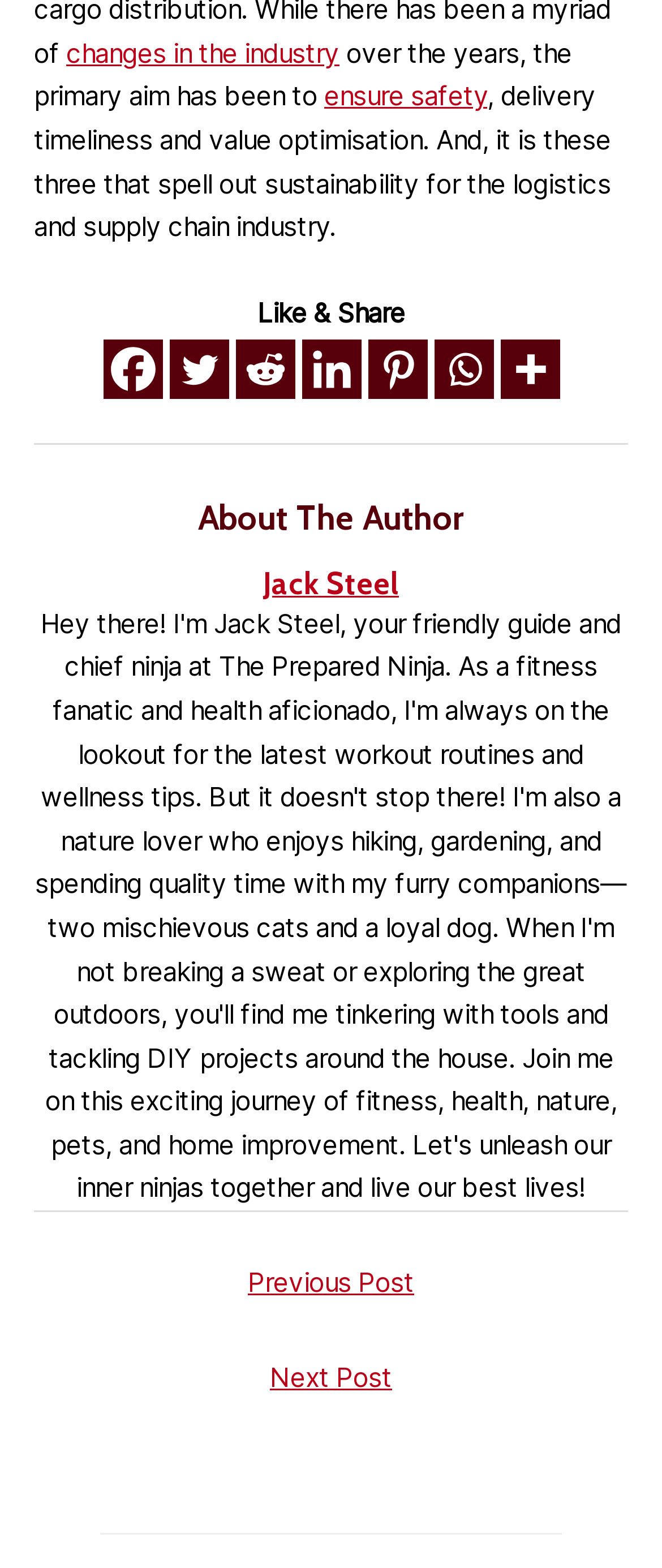From the element description: "title="More"", extract the bounding box coordinates of the UI element. The coordinates should be expressed as four float numbers between 0 and 1, in the order [left, top, right, bottom].

[0.755, 0.217, 0.845, 0.255]